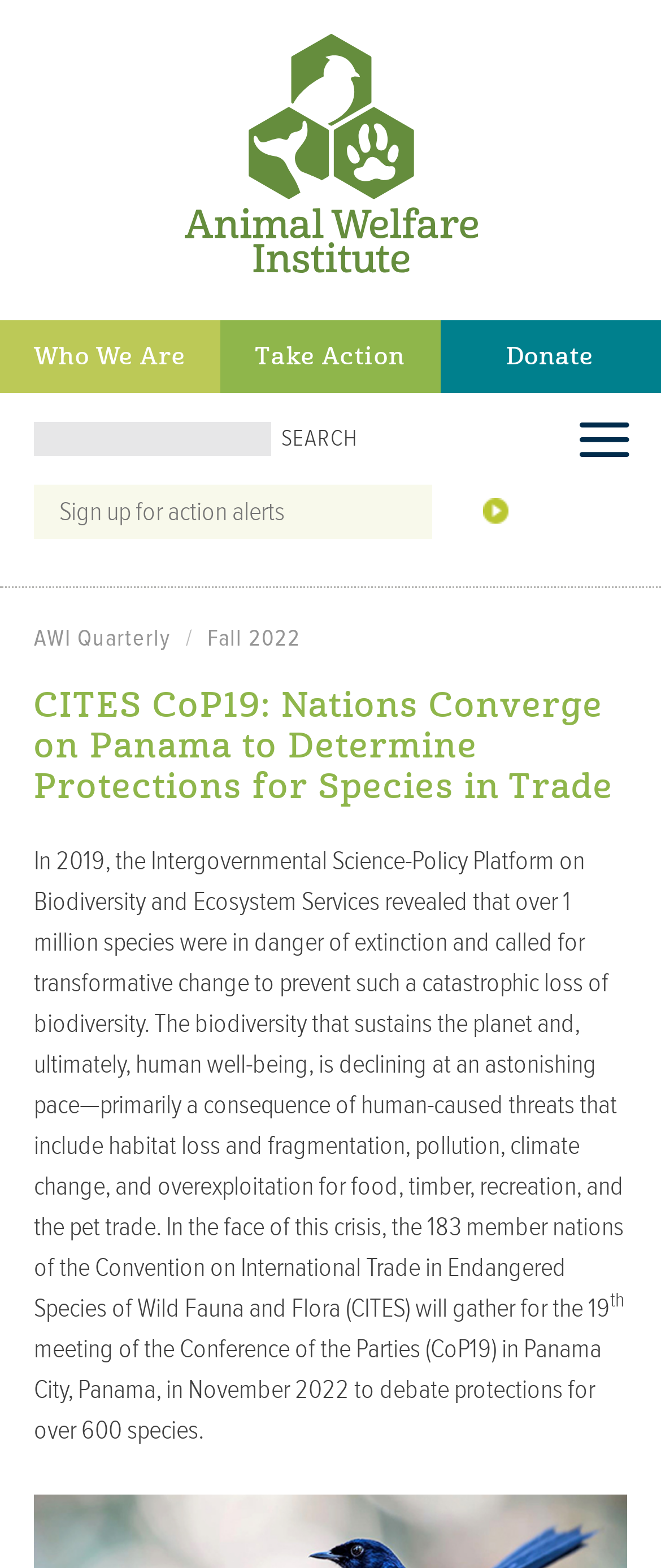Locate the bounding box coordinates of the item that should be clicked to fulfill the instruction: "Sign up for action alerts".

[0.051, 0.309, 0.654, 0.344]